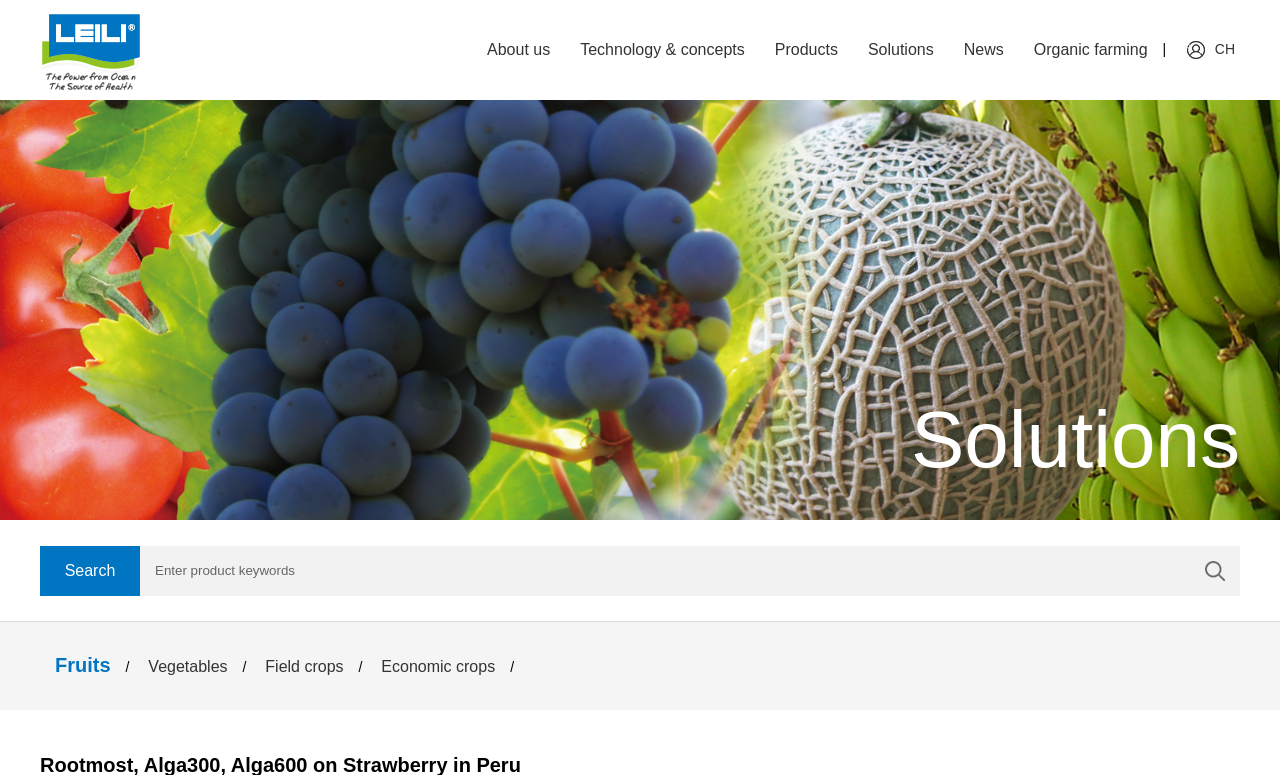Please give a one-word or short phrase response to the following question: 
How many main menu items are there?

7